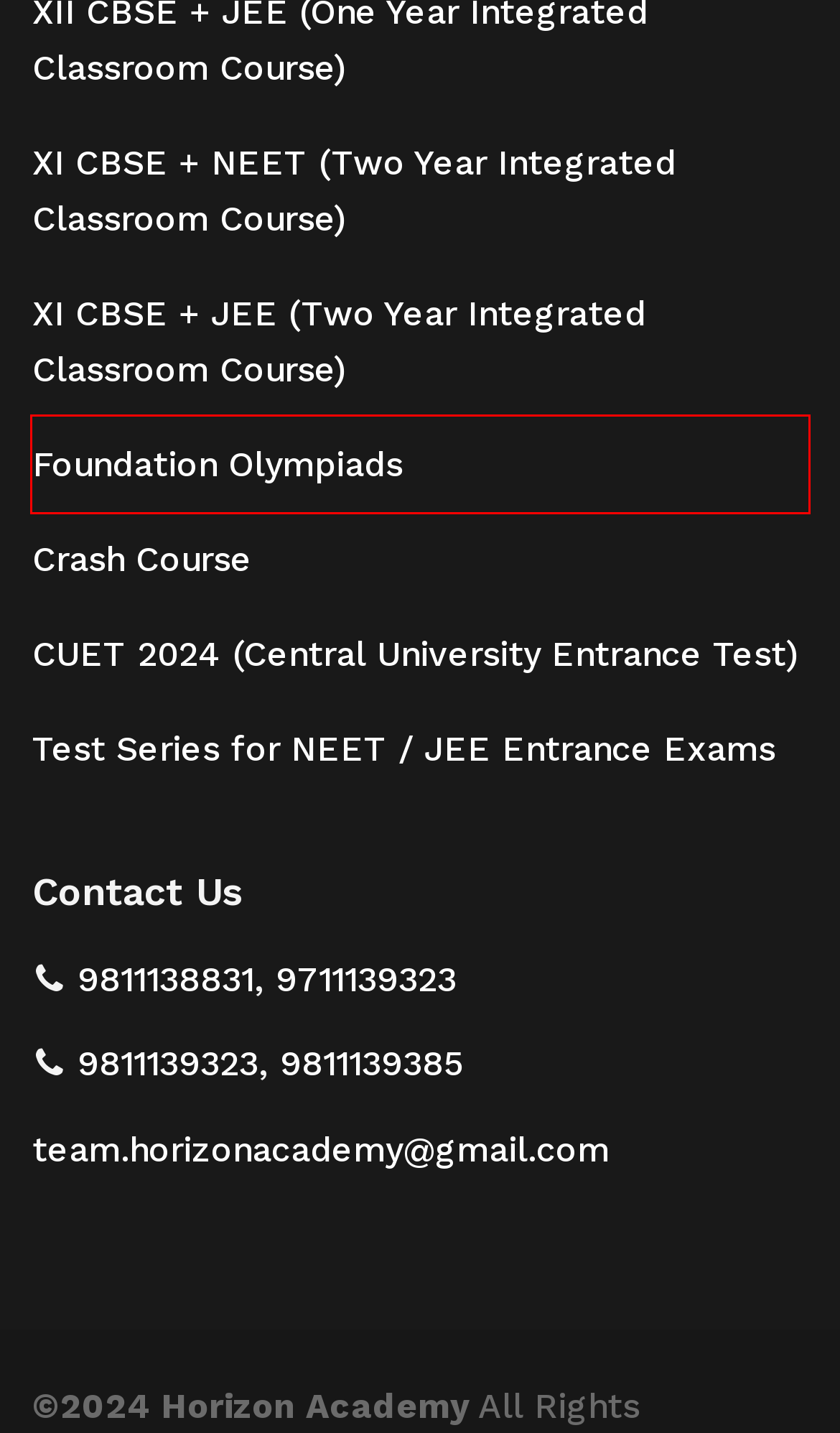You are presented with a screenshot of a webpage containing a red bounding box around an element. Determine which webpage description best describes the new webpage after clicking on the highlighted element. Here are the candidates:
A. CUET | Central University Entrance Test
B. 11th CBSE + JEE Two Year Integrated Course- Horizon Academy
C. Horizon Academy - Best NEET IIT Coaching Institute
D. 11th CBSE + NEET Two Year Integrated Course- Horizon Academy
E. Test Series for NEET / JEE Entrance Exams
F. Foundation Olympiads Course for Class XI-XII-Horizon Academy
G. NEET One Year Regular Course- Horizon Academy
H. Crash Course for NEET/JEE- Horizon Academy

F